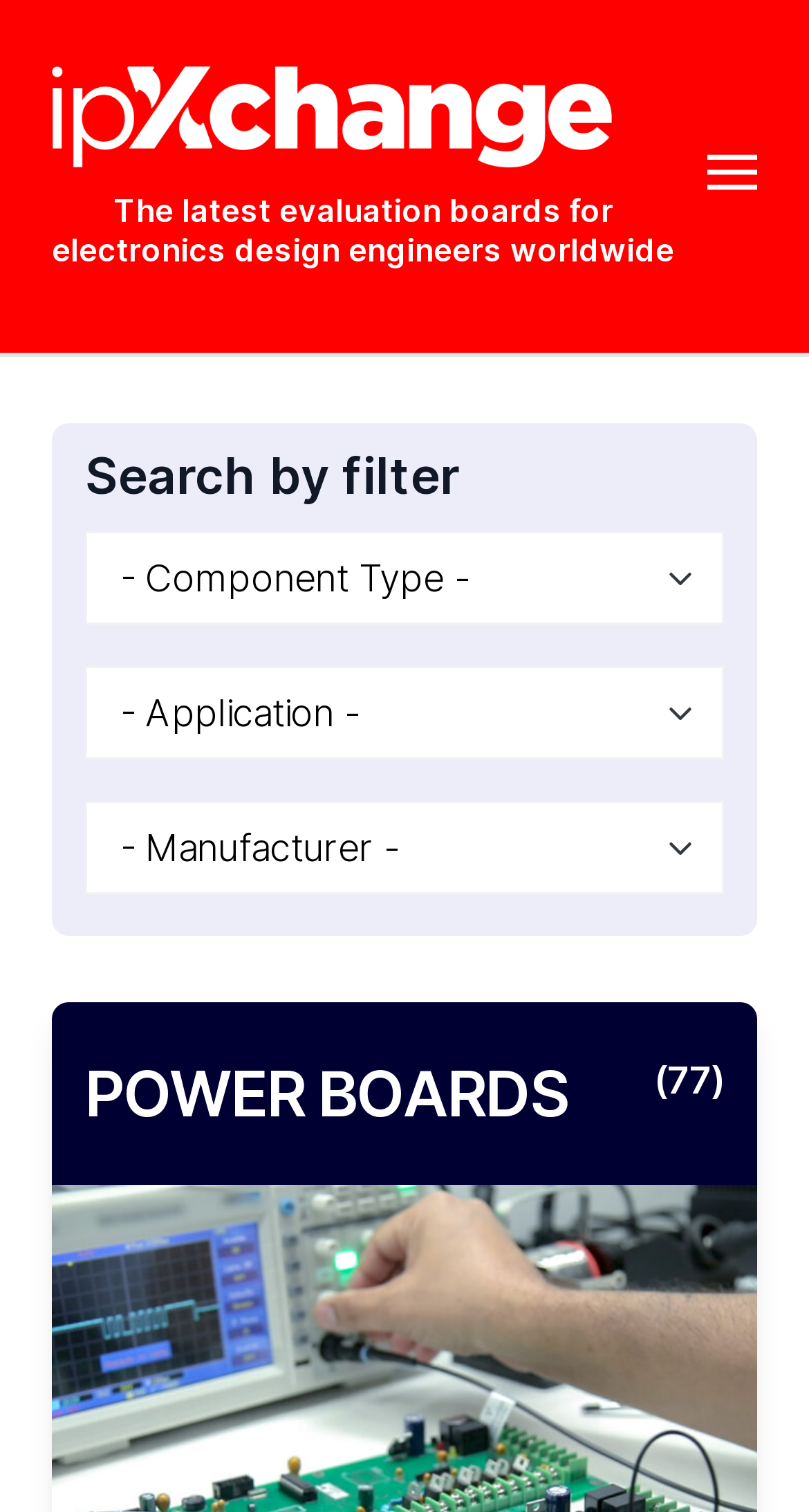Answer the question using only a single word or phrase: 
What is the primary focus of the webpage?

Evaluation boards